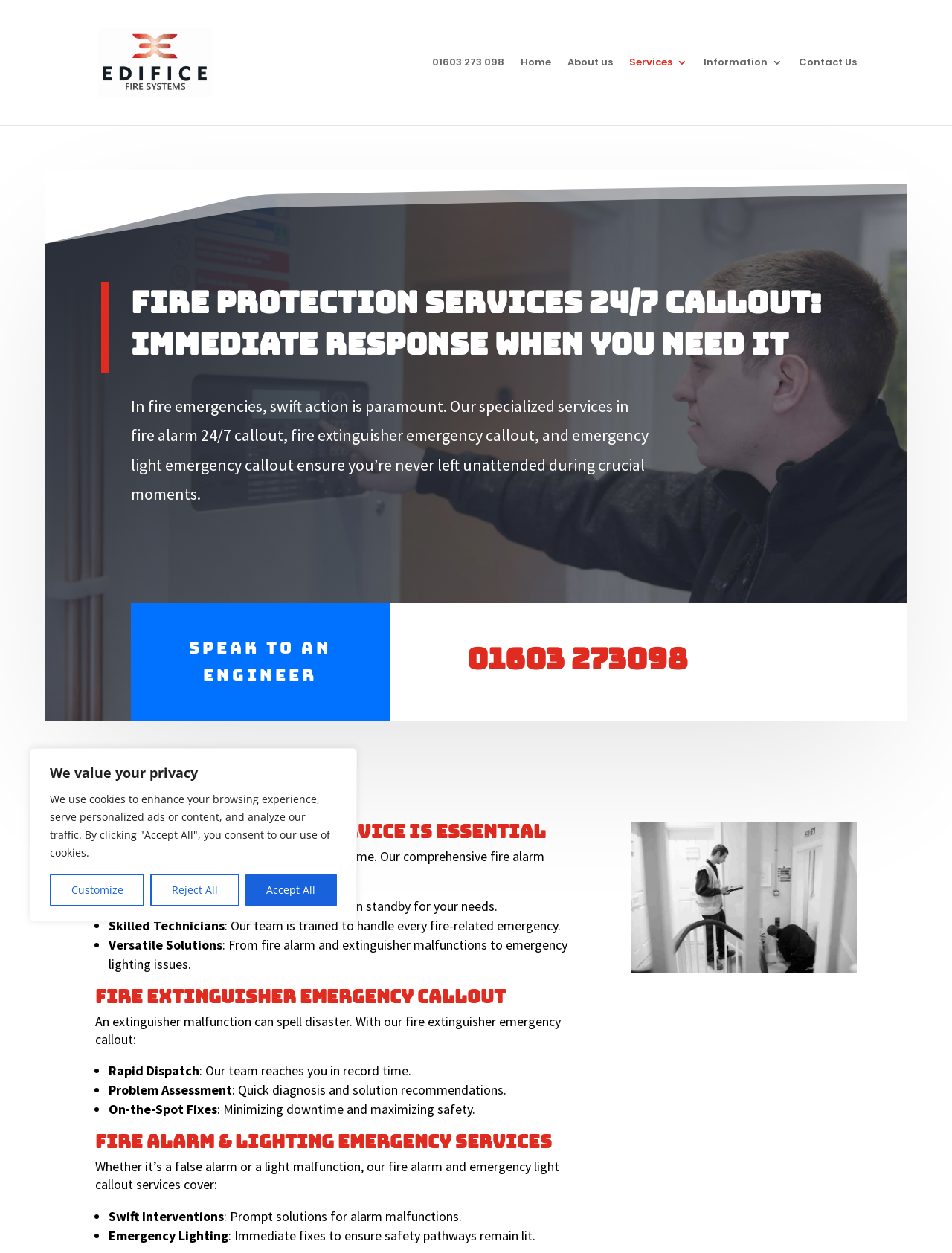Please answer the following question using a single word or phrase: What is the phone number to contact?

01603 273 098